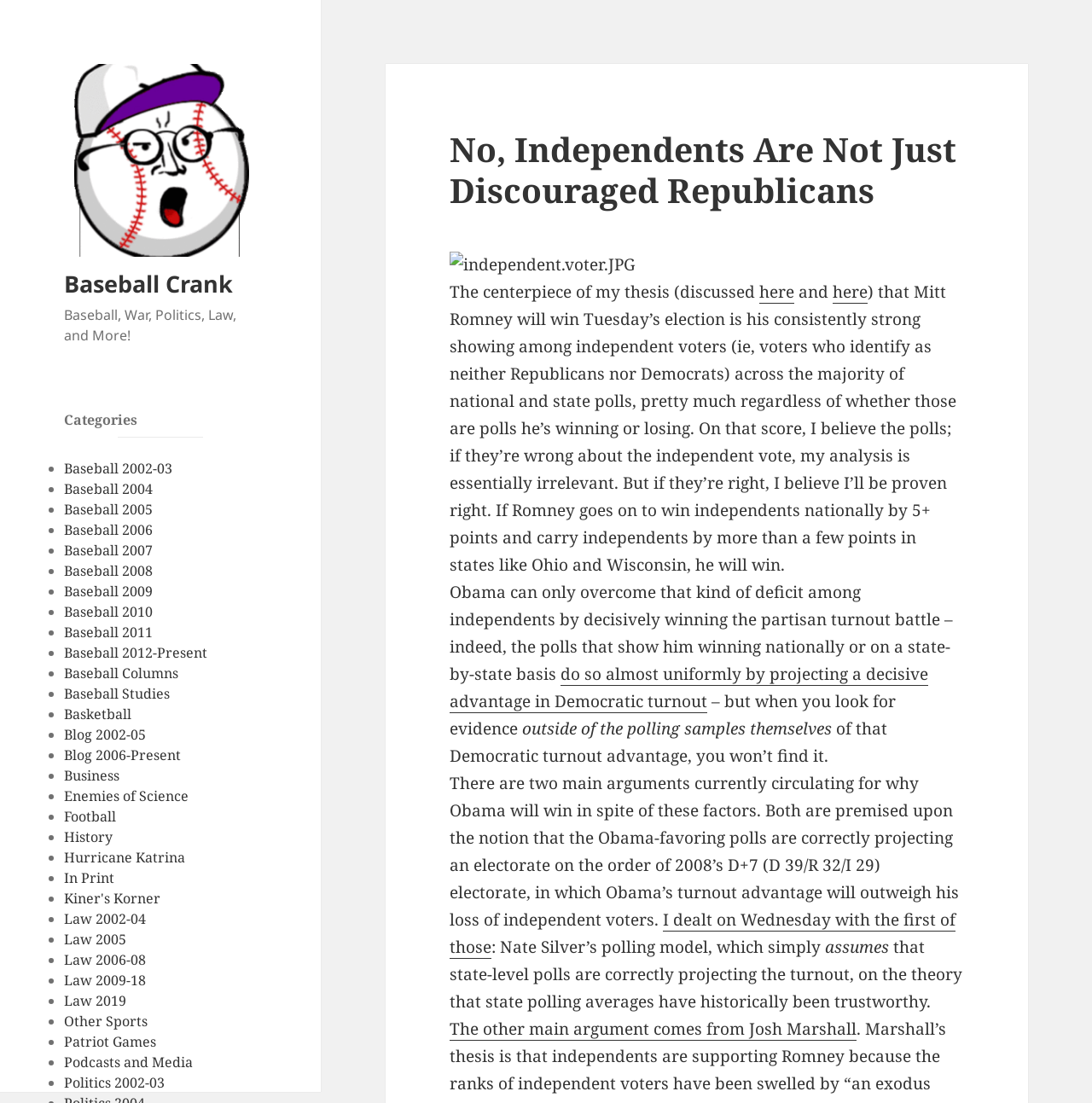Please answer the following question using a single word or phrase: 
What is the image on the webpage?

Independent voter